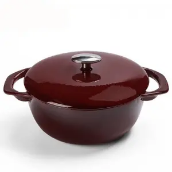Generate a descriptive account of all visible items and actions in the image.

This image showcases a stylish cast iron casserole dish with a vibrant burgundy enamel finish. The pot features a rounded body, sturdy handles for easy maneuverability, and a secure lid topped with a stainless steel knob, ideal for both cooking and serving. Designed for durability and heat retention, this casserole is perfect for a variety of dishes, from slow-cooked stews to casseroles. Its elegant appearance not only enhances kitchen aesthetics but also makes it a charming centerpiece for dining. This piece is part of a collection of enamel cookware, emphasizing versatility and quality in cooking.